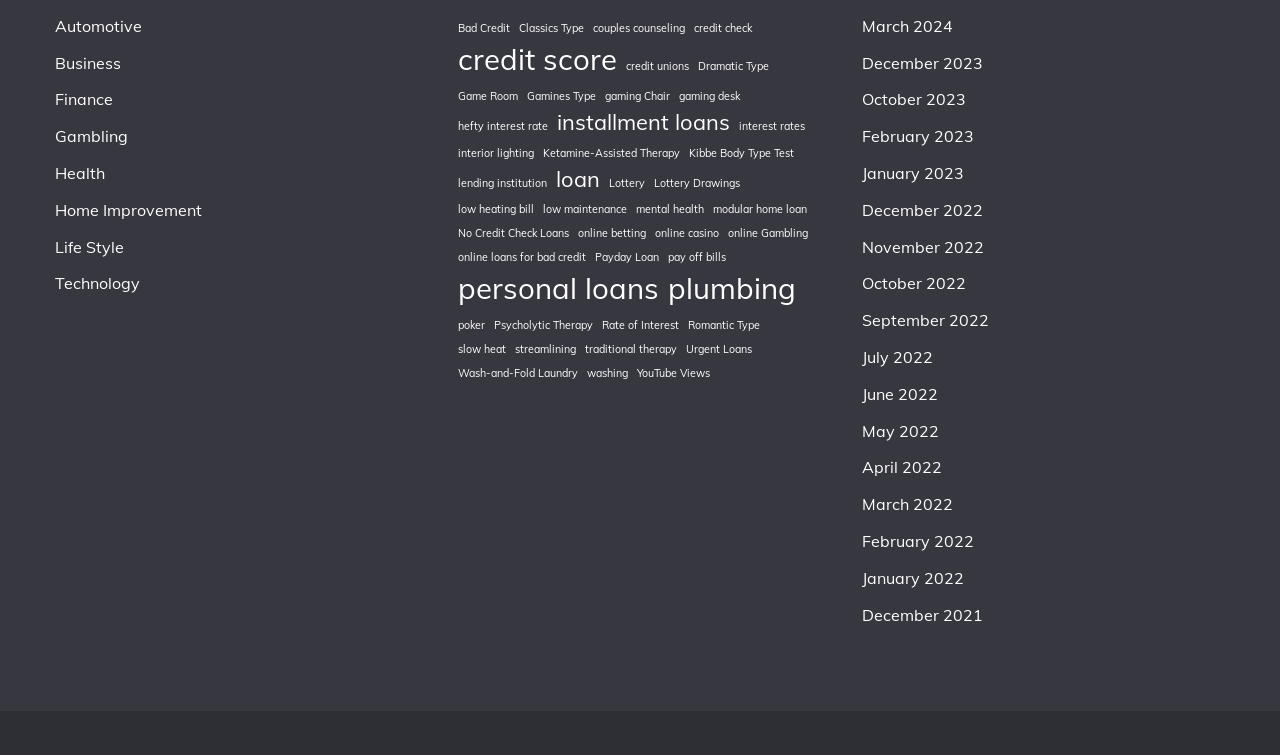Find and indicate the bounding box coordinates of the region you should select to follow the given instruction: "View personal loans".

[0.358, 0.354, 0.515, 0.412]